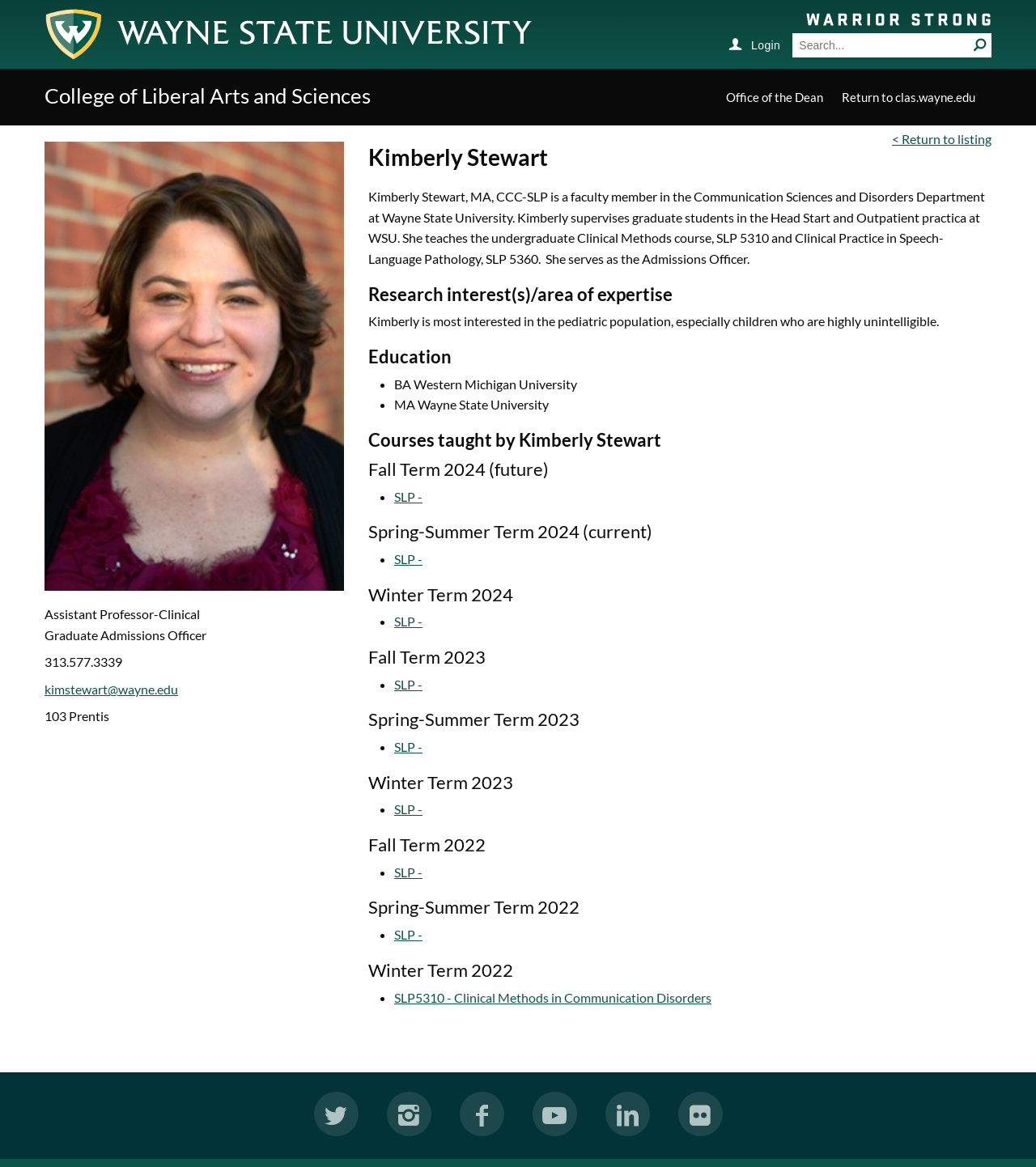Find the bounding box coordinates for the element that must be clicked to complete the instruction: "Click on ARREST AND JAIL RELEASE". The coordinates should be four float numbers between 0 and 1, indicated as [left, top, right, bottom].

None